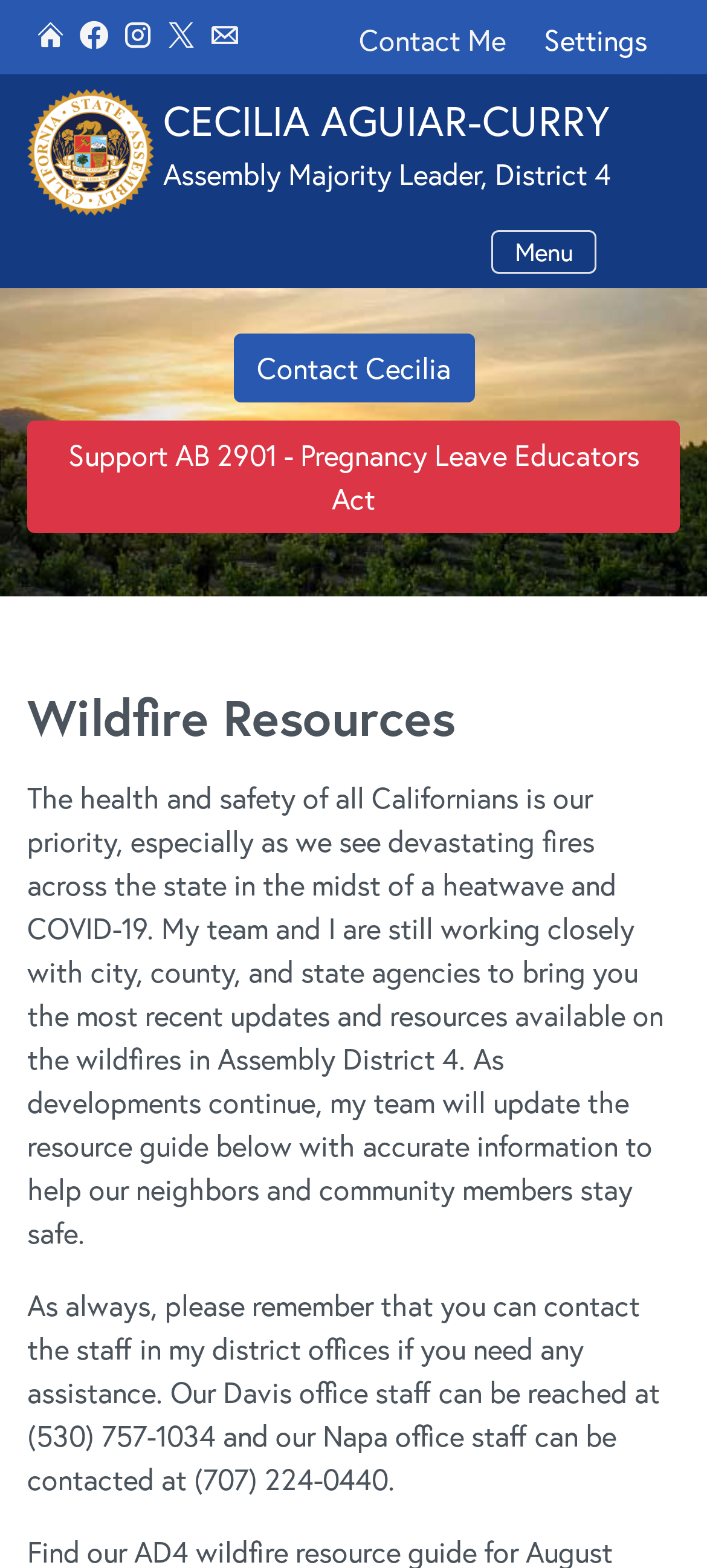Offer a thorough description of the webpage.

The webpage is about Wildfire Resources, specifically for the 4th California Assembly District, represented by Assemblymember Cecilia Aguiar-Curry. 

At the top left corner, there is a "Skip to main content" link. Above it, there is a site header with several social media links, including Home, Facebook, Instagram, Twitter, and Email, as well as a "Contact Me" link and a "Settings" button. 

Below the site header, there is a navigation menu with links to "Home" and "CECILIA AGUIAR-CURRY", accompanied by an image of the Assemblymember. The menu also includes a "Toggle navigation" button with a "Menu" label.

On the main content area, there is a "Contact Cecilia" link and a link to support a bill, "AB 2901 - Pregnancy Leave Educators Act". 

The main heading, "Wildfire Resources", is followed by a paragraph describing the Assemblymember's priority for the health and safety of Californians, especially during the wildfires, heatwave, and COVID-19 pandemic. The paragraph explains that her team is working closely with agencies to provide updates and resources for the wildfires in Assembly District 4. 

Below this paragraph, there is another paragraph providing contact information for the Assemblymember's district offices in Davis and Napa, in case constituents need assistance.